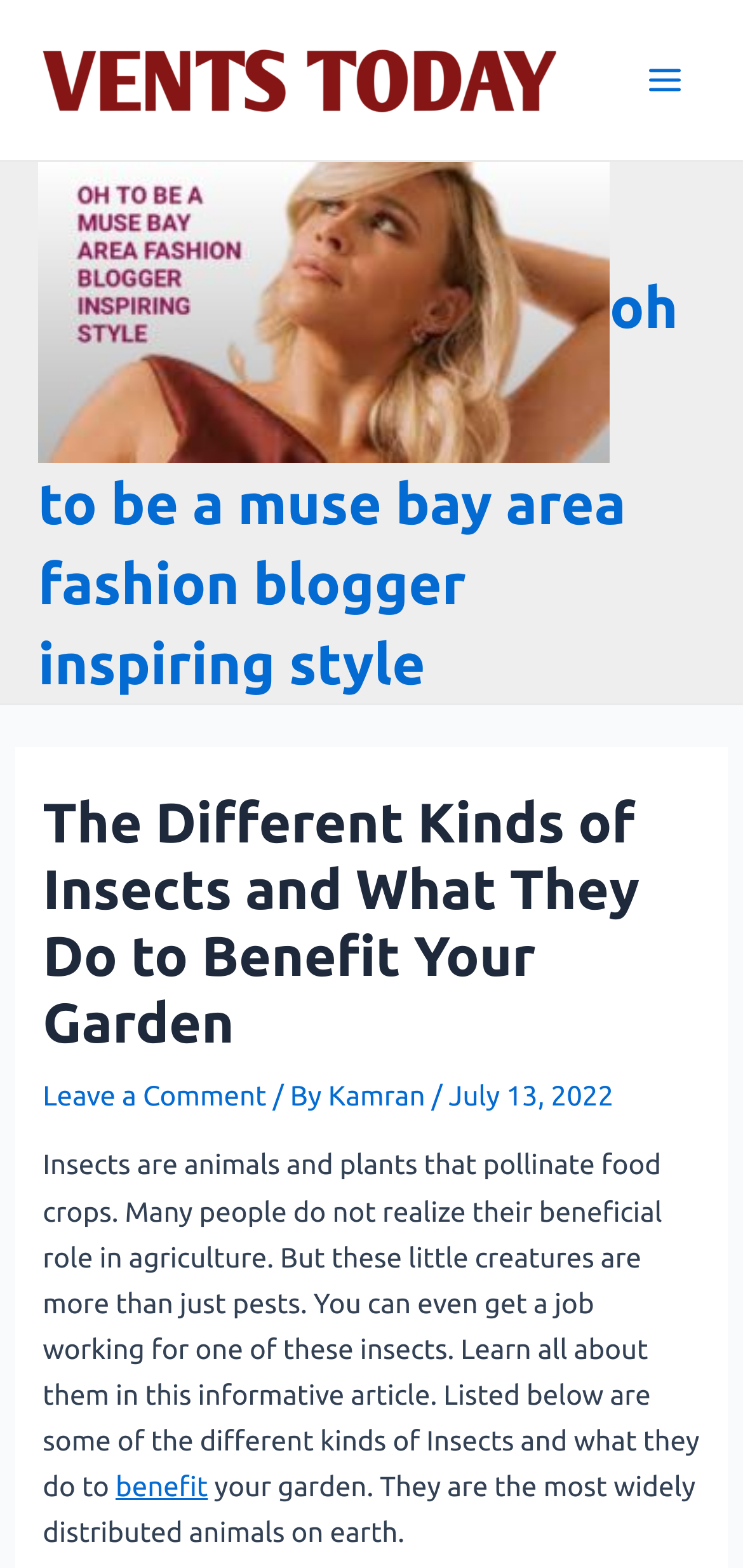Bounding box coordinates must be specified in the format (top-left x, top-left y, bottom-right x, bottom-right y). All values should be floating point numbers between 0 and 1. What are the bounding box coordinates of the UI element described as: Leave a Comment

[0.058, 0.688, 0.359, 0.708]